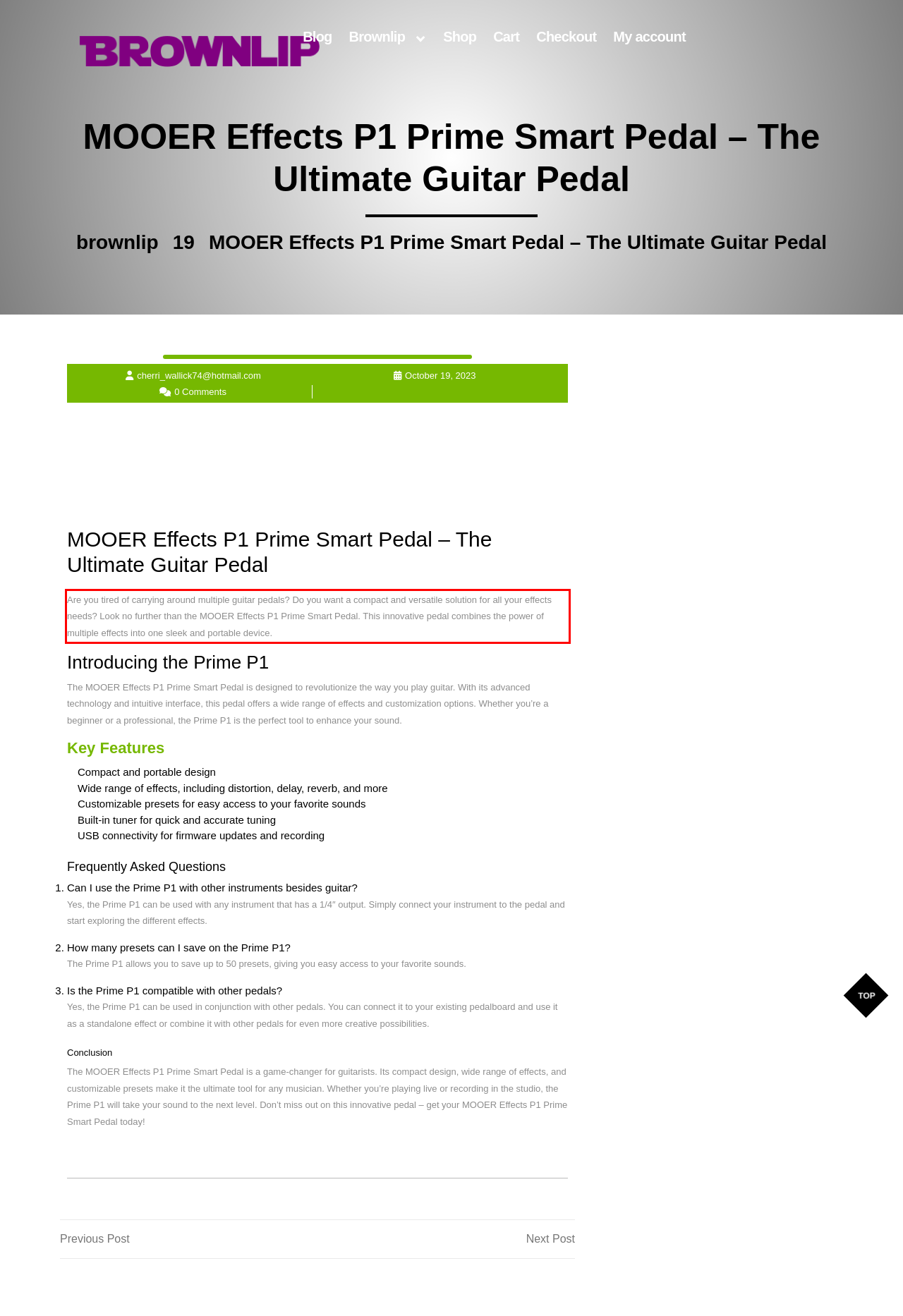Please identify and extract the text content from the UI element encased in a red bounding box on the provided webpage screenshot.

Are you tired of carrying around multiple guitar pedals? Do you want a compact and versatile solution for all your effects needs? Look no further than the MOOER Effects P1 Prime Smart Pedal. This innovative pedal combines the power of multiple effects into one sleek and portable device.